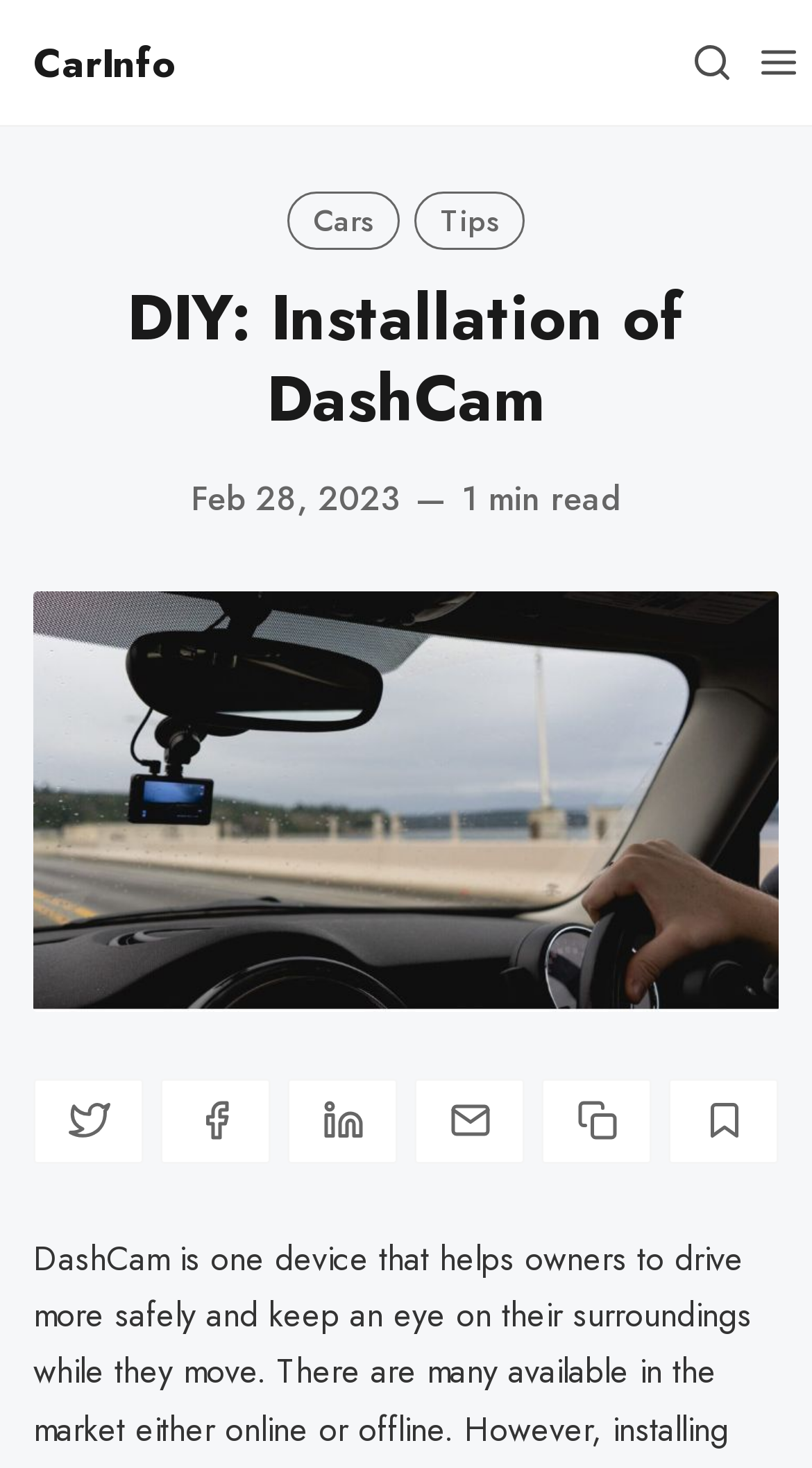Give a detailed account of the webpage, highlighting key information.

The webpage is about the installation of a DashCam, a device that helps owners drive more safely and keep an eye on their surroundings. At the top left, there is a link to "CarInfo". On the top right, there are three buttons: "Search", "Menu", and each has an accompanying image. Below these buttons, there are three links: "Cars", "Tips", and a heading that reads "DIY: Installation of DashCam". 

Under the heading, there is a publication date "Feb 28, 2023", followed by a separator and "1 min read" indicating the estimated time to read the article. Below this, there is a large figure that takes up most of the page, which is an image related to the installation of DashCam. 

At the bottom of the figure, there are five social media sharing links: "Share on Twitter", "Share on Facebook", "Share on Linkedin", "Share by email", and "Copy to clipboard", each accompanied by a small icon. Next to these links, there is a "Bookmark" button.